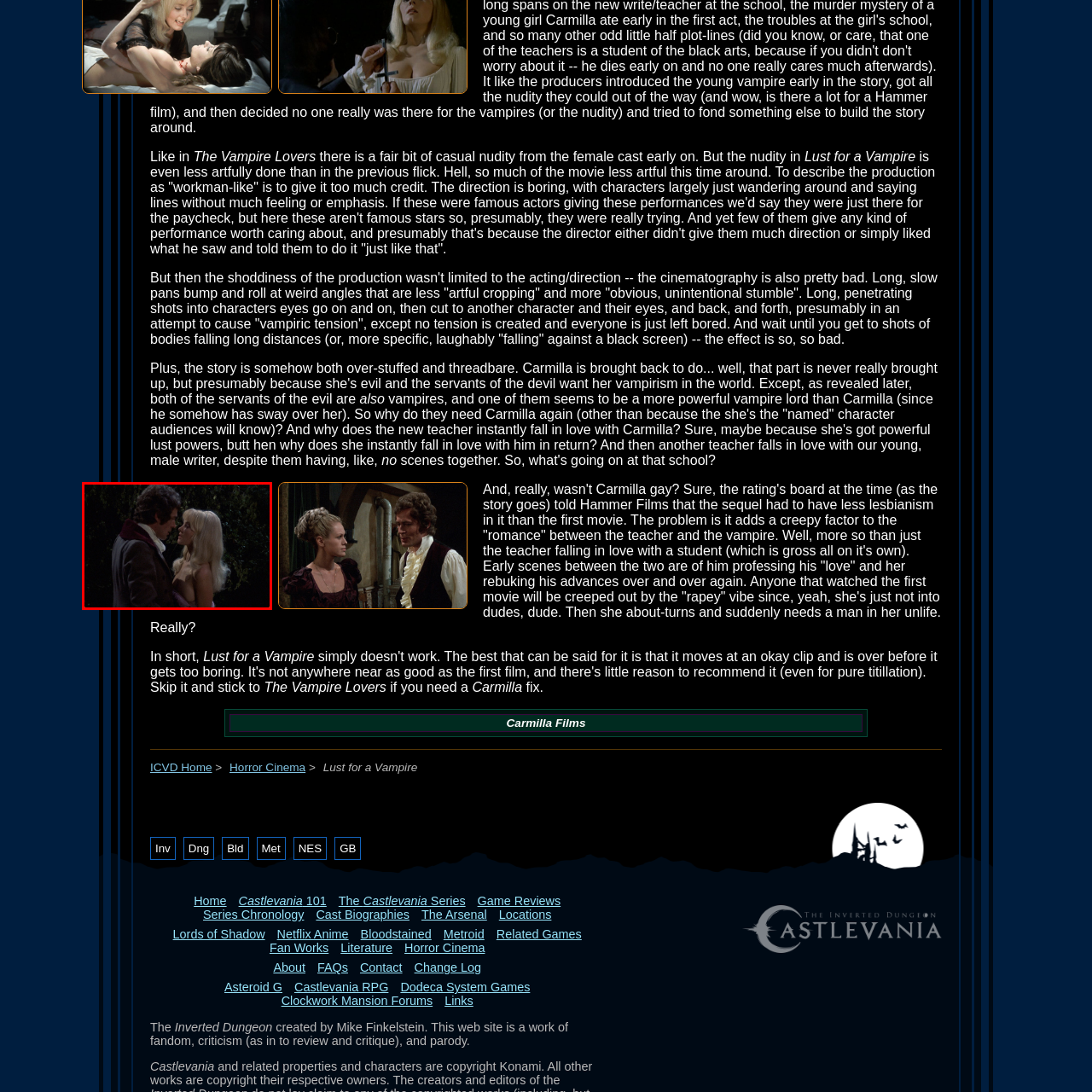Look closely at the image within the red bounding box, What is the male character wearing? Respond with a single word or short phrase.

Period attire